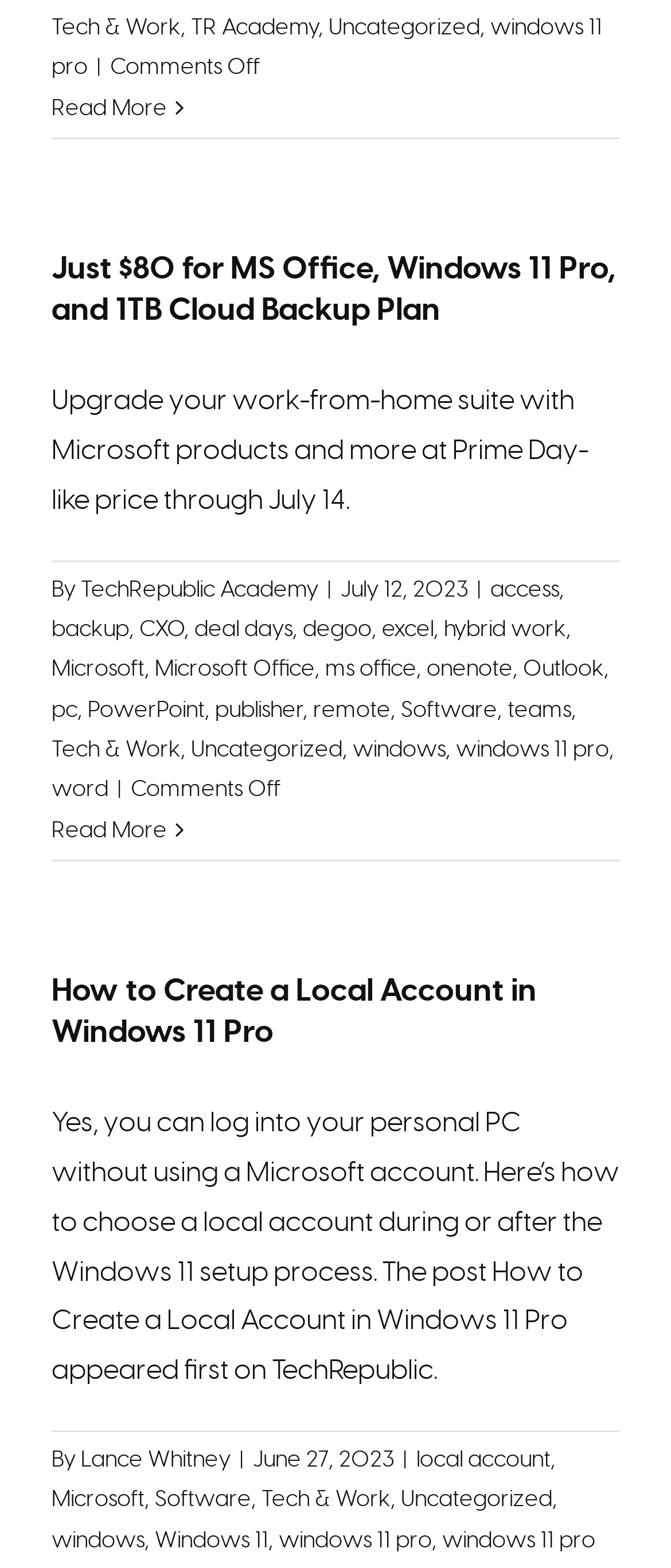How many articles are on this webpage?
Using the information from the image, give a concise answer in one word or a short phrase.

2